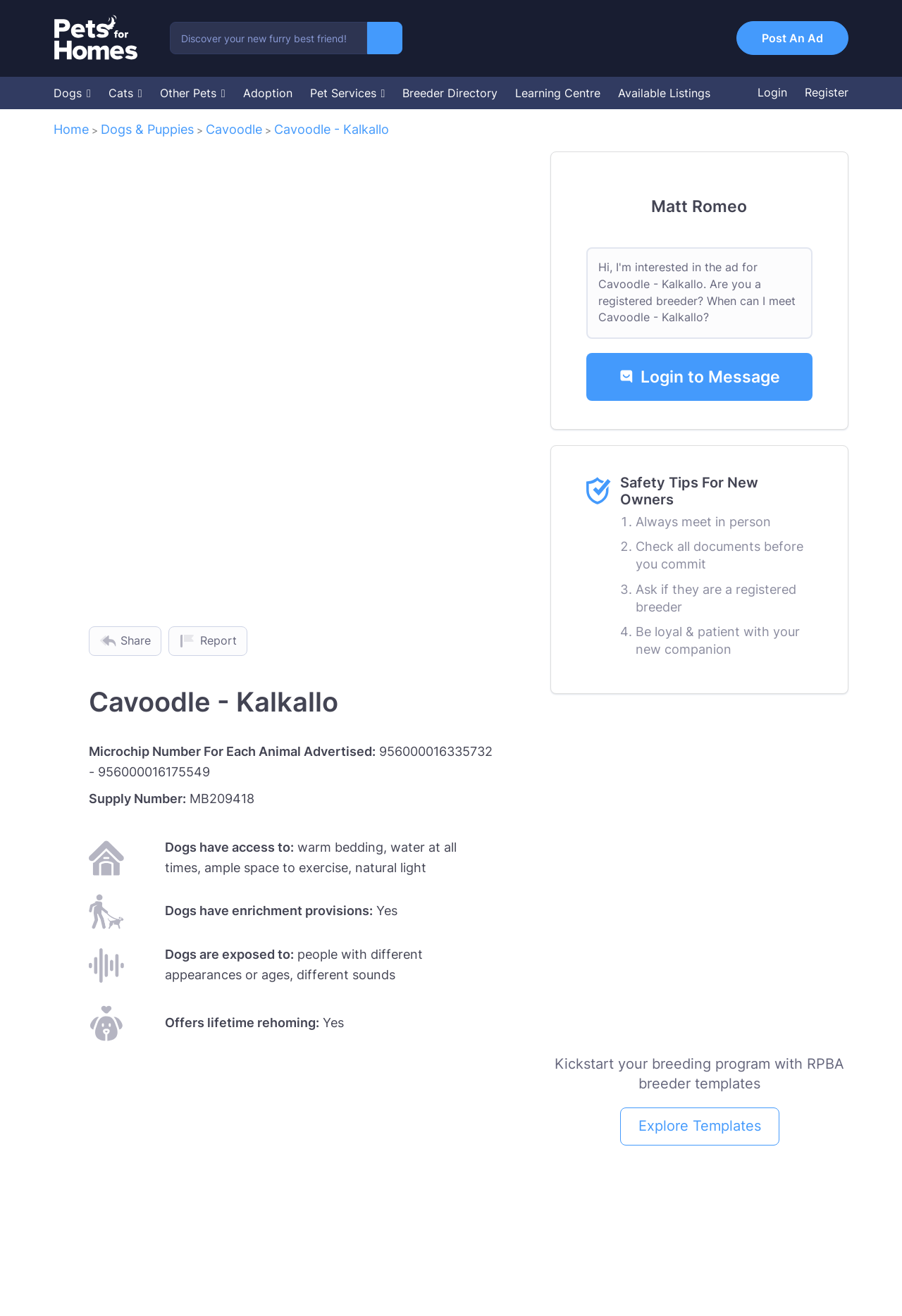What is the breed of dog advertised?
Provide a detailed and well-explained answer to the question.

The webpage is advertising a Cavoodle dog, which is evident from the link 'Cavoodle - Kalkallo' and the heading 'Cavoodle - Kalkallo'.